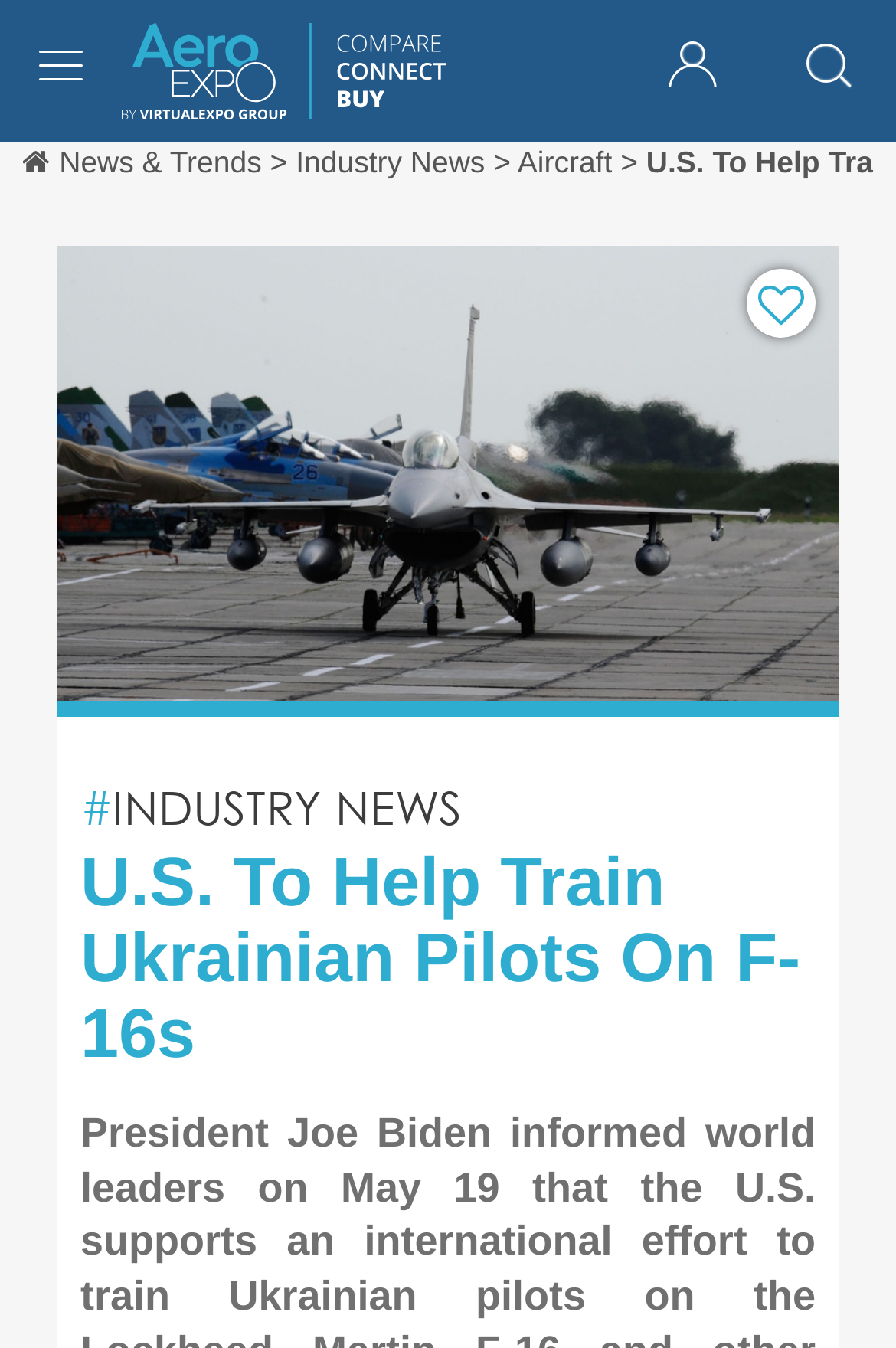Please find the bounding box for the UI component described as follows: "Deutsch".

[0.126, 0.447, 0.36, 0.474]